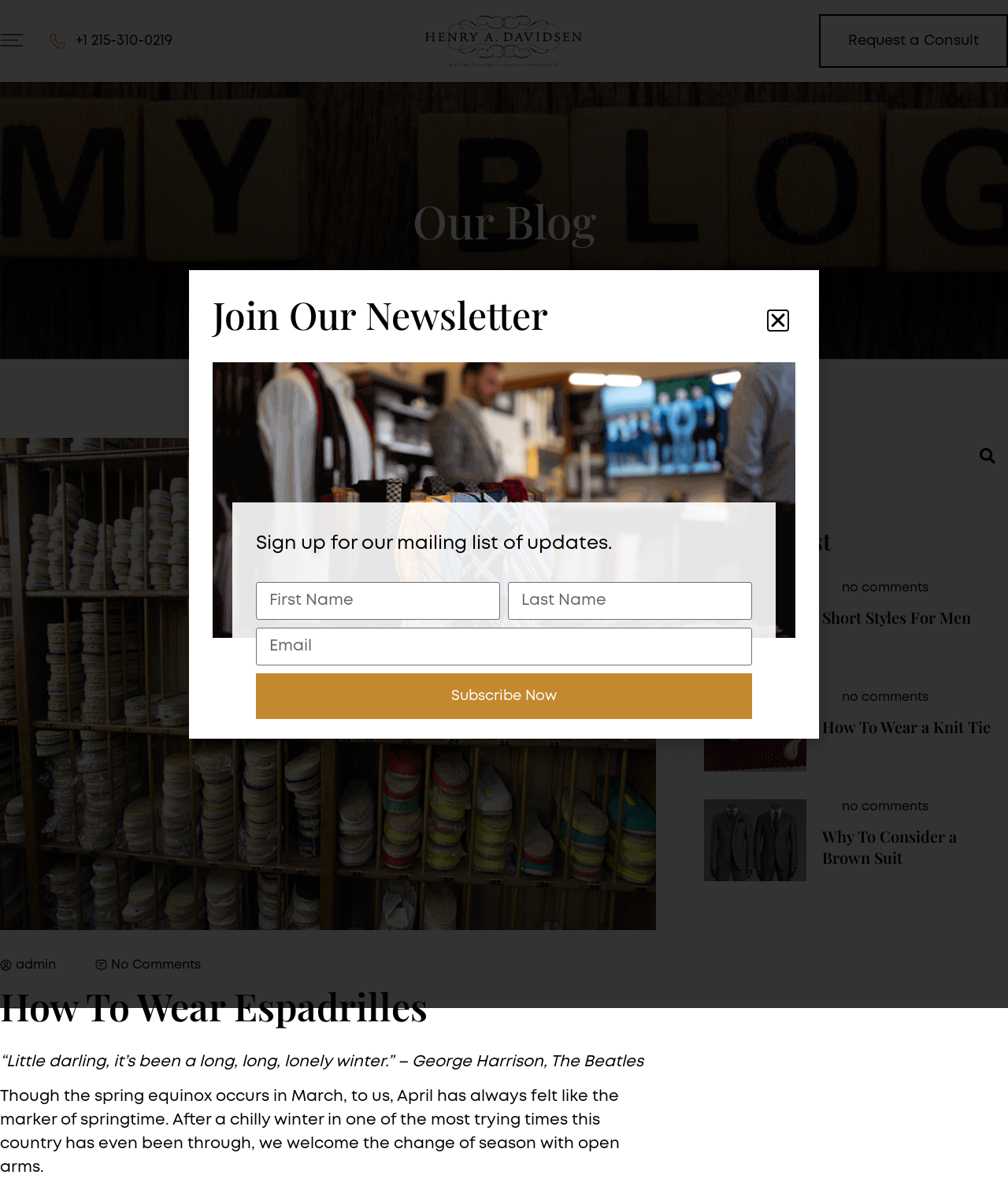What is the topic of the first recent post?
Use the image to answer the question with a single word or phrase.

Short Styles For Men